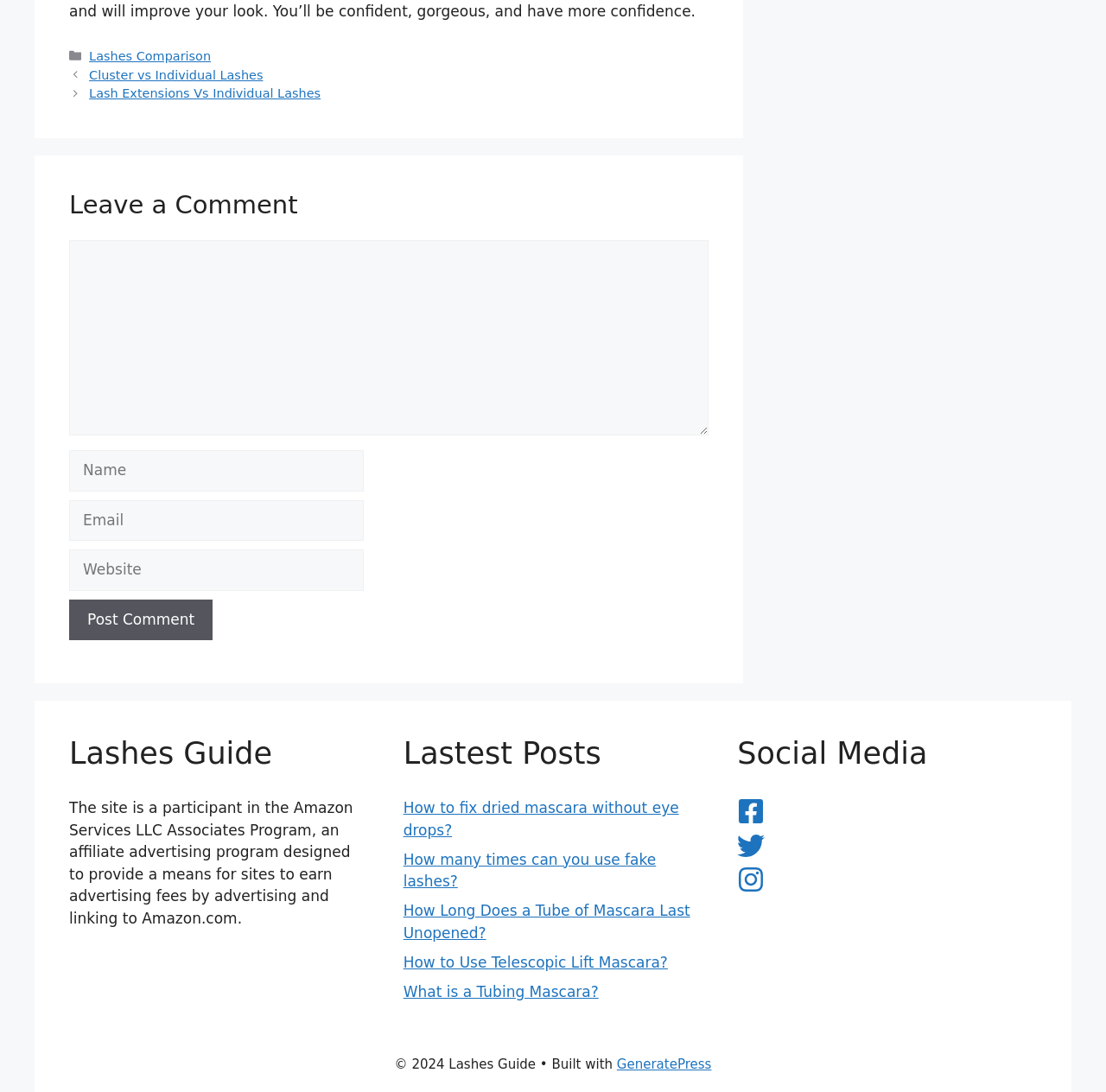Please mark the clickable region by giving the bounding box coordinates needed to complete this instruction: "Click on the 'Lashes Comparison' link".

[0.081, 0.045, 0.191, 0.058]